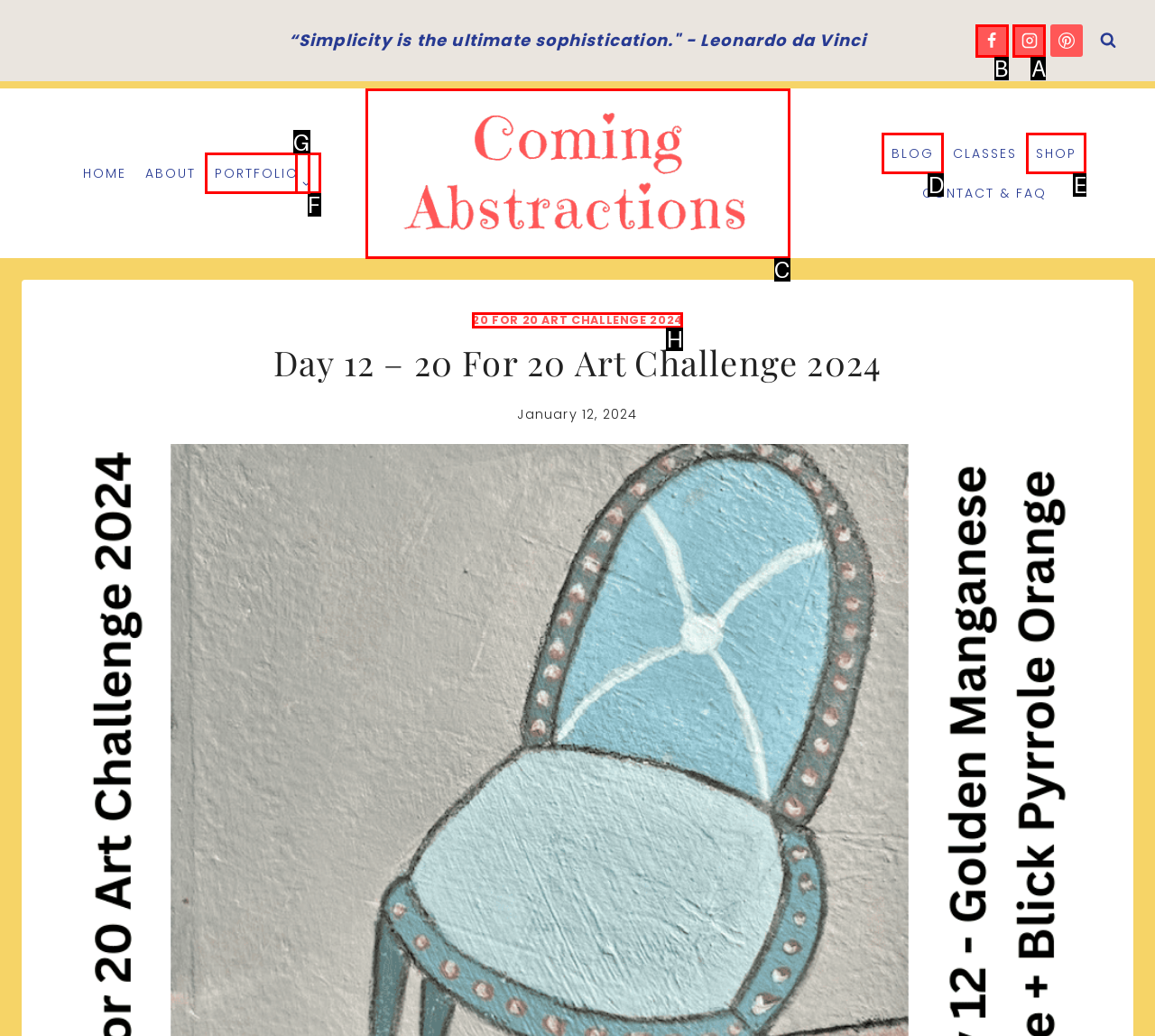Determine the letter of the element I should select to fulfill the following instruction: Go to Facebook. Just provide the letter.

B